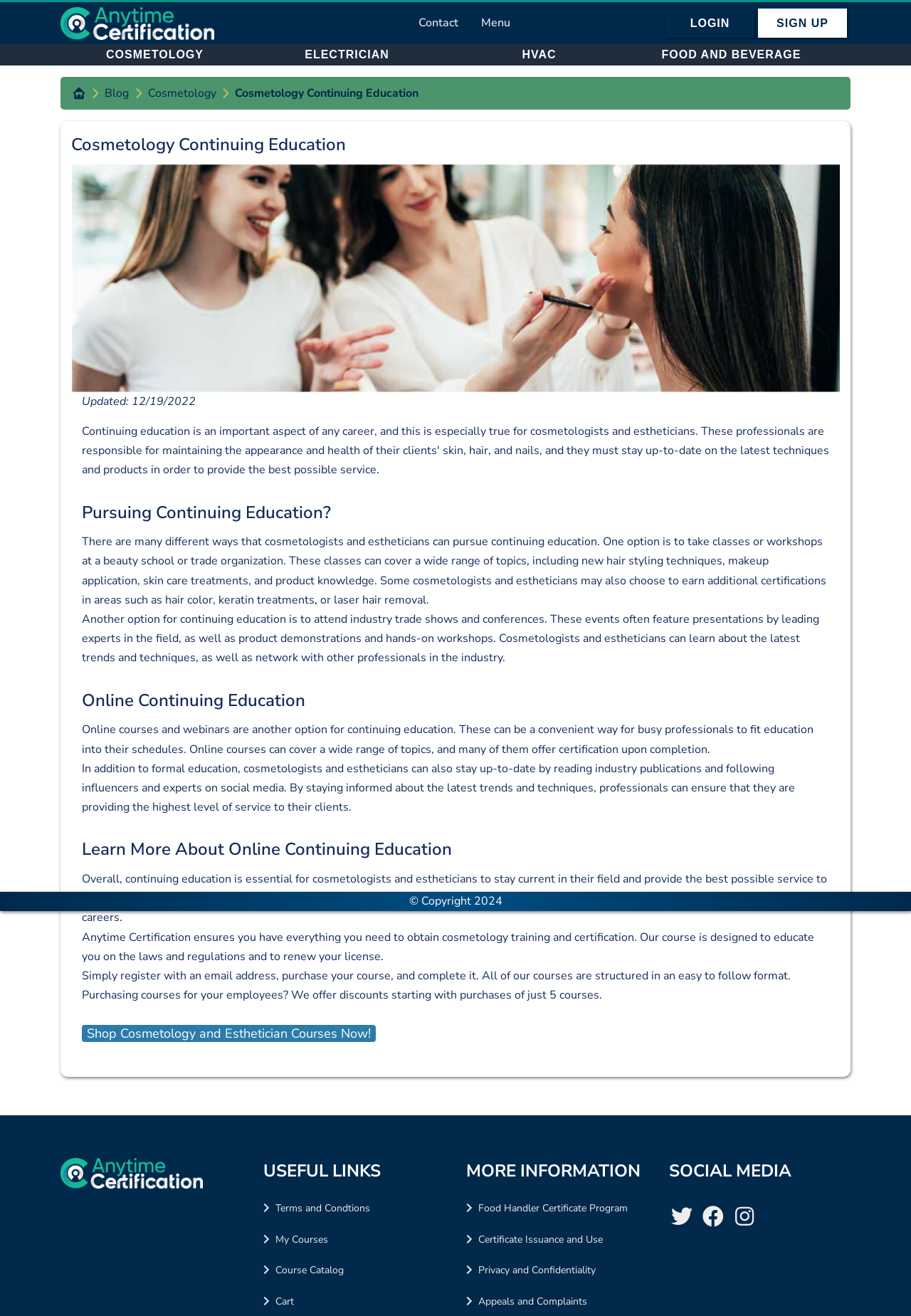Reply to the question with a single word or phrase:
What is the discount offered for purchasing courses for employees?

Discounts starting with 5 courses